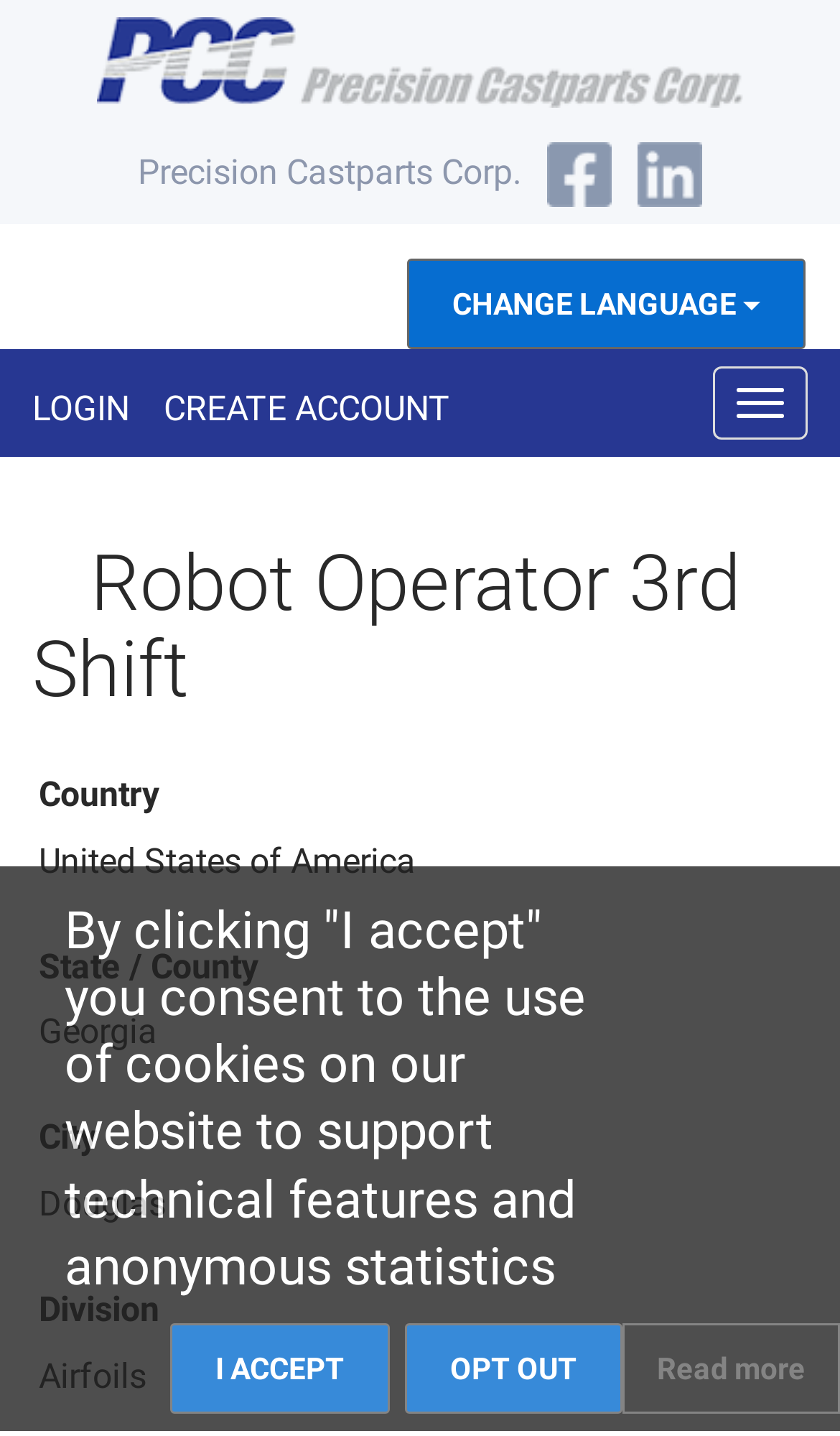Please predict the bounding box coordinates of the element's region where a click is necessary to complete the following instruction: "View Precision Castparts Corp.". The coordinates should be represented by four float numbers between 0 and 1, i.e., [left, top, right, bottom].

[0.164, 0.105, 0.621, 0.134]